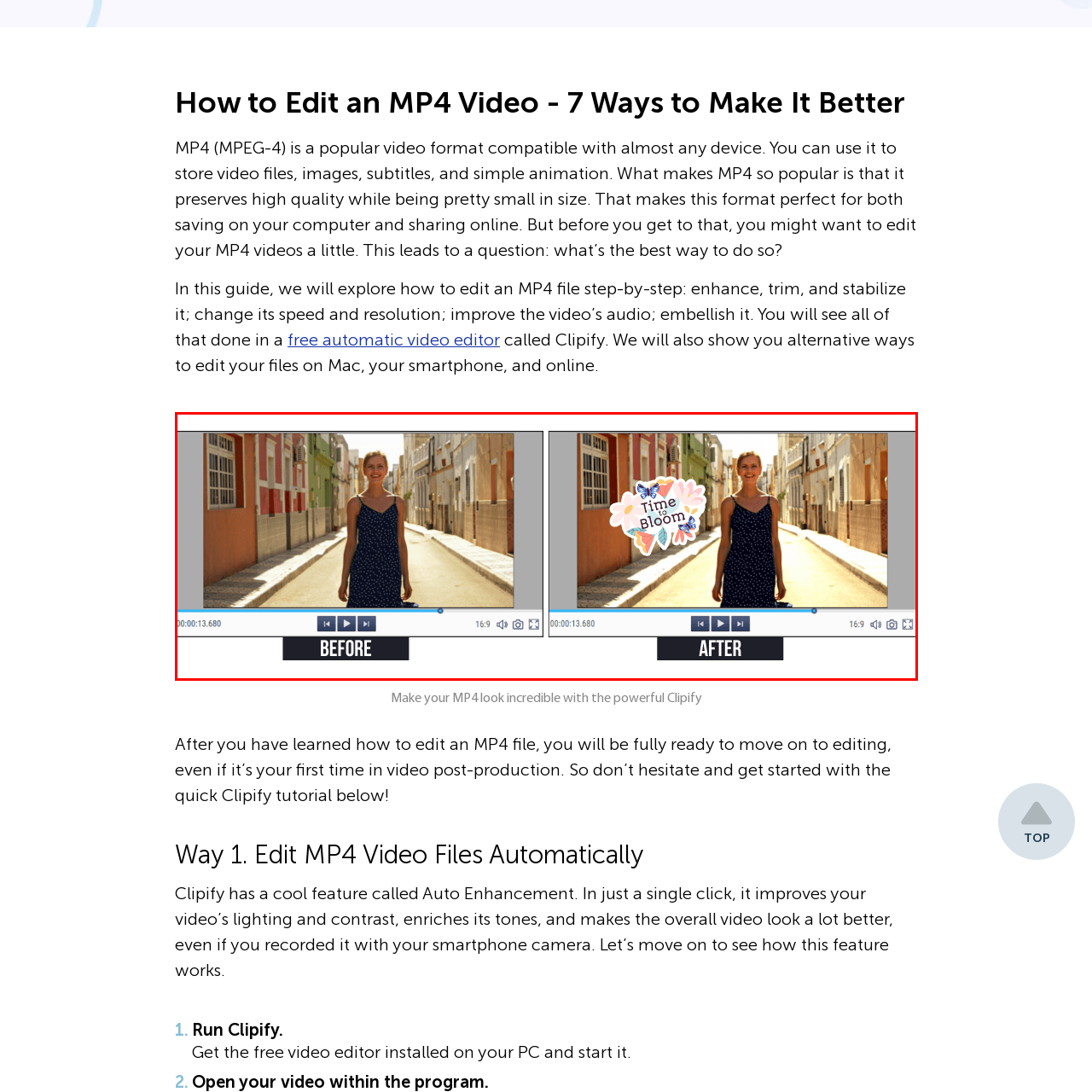Use the image within the highlighted red box to answer the following question with a single word or phrase:
What is added to the edited frame?

decorative overlay